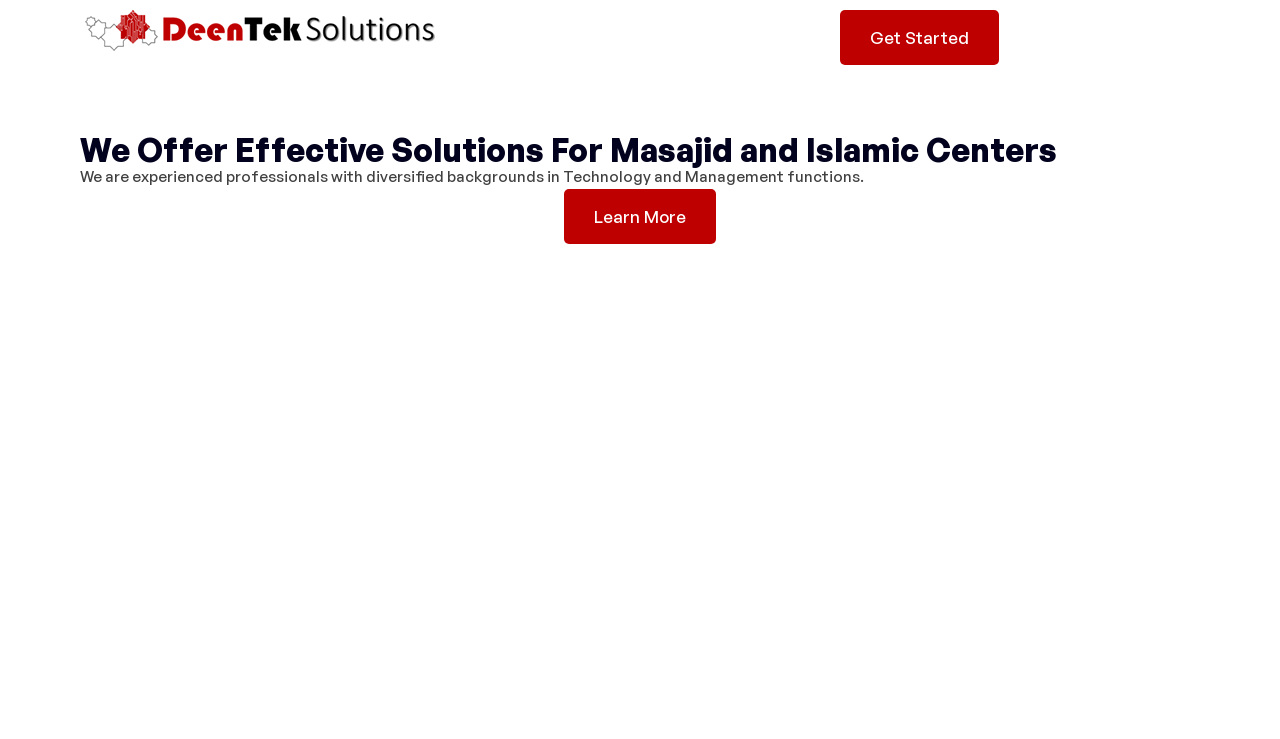Identify the bounding box for the UI element specified in this description: "Home". The coordinates must be four float numbers between 0 and 1, formatted as [left, top, right, bottom].

[0.473, 0.014, 0.547, 0.084]